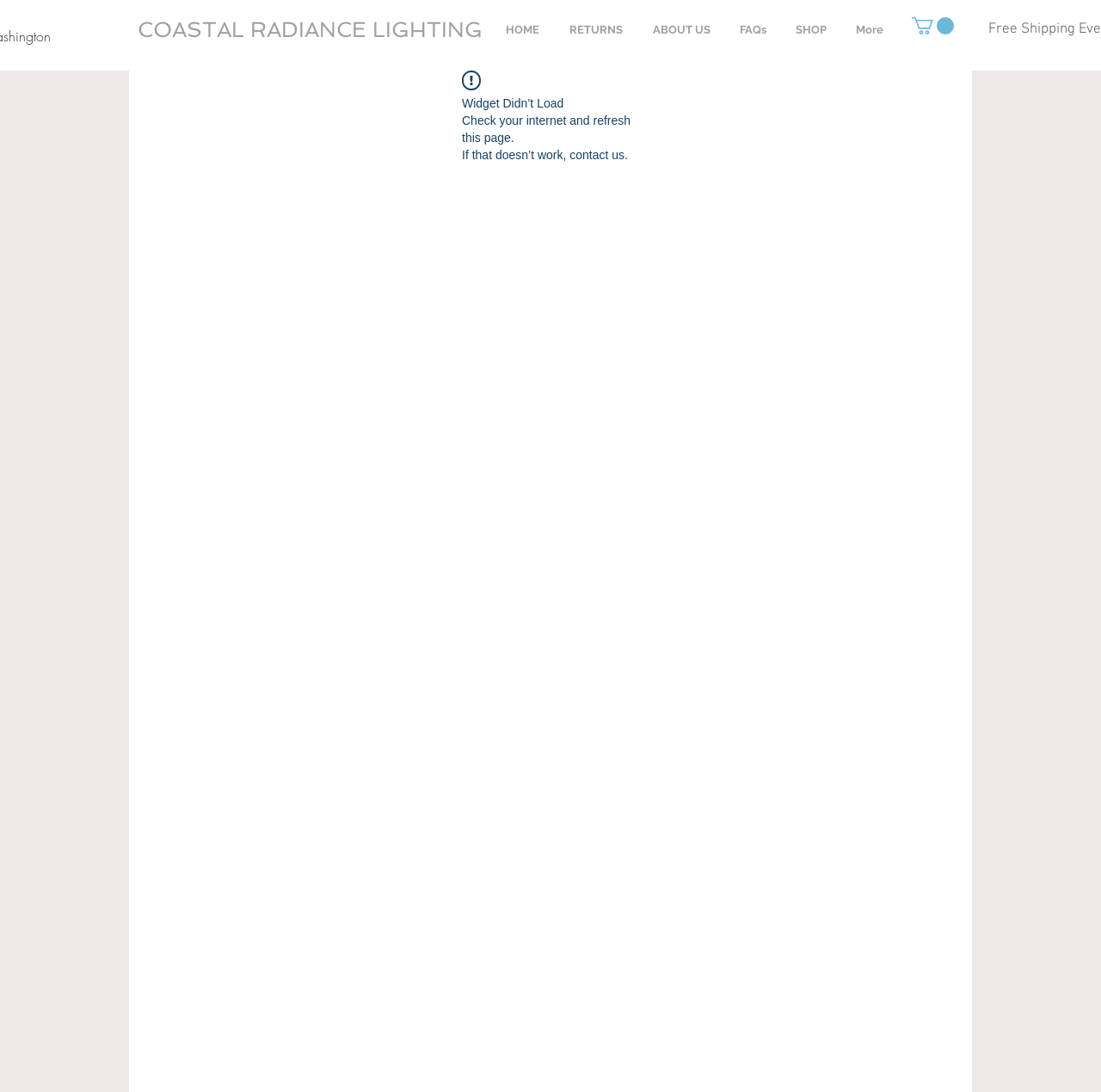Determine the bounding box for the HTML element described here: "SHOP". The coordinates should be given as [left, top, right, bottom] with each number being a float between 0 and 1.

[0.709, 0.016, 0.764, 0.039]